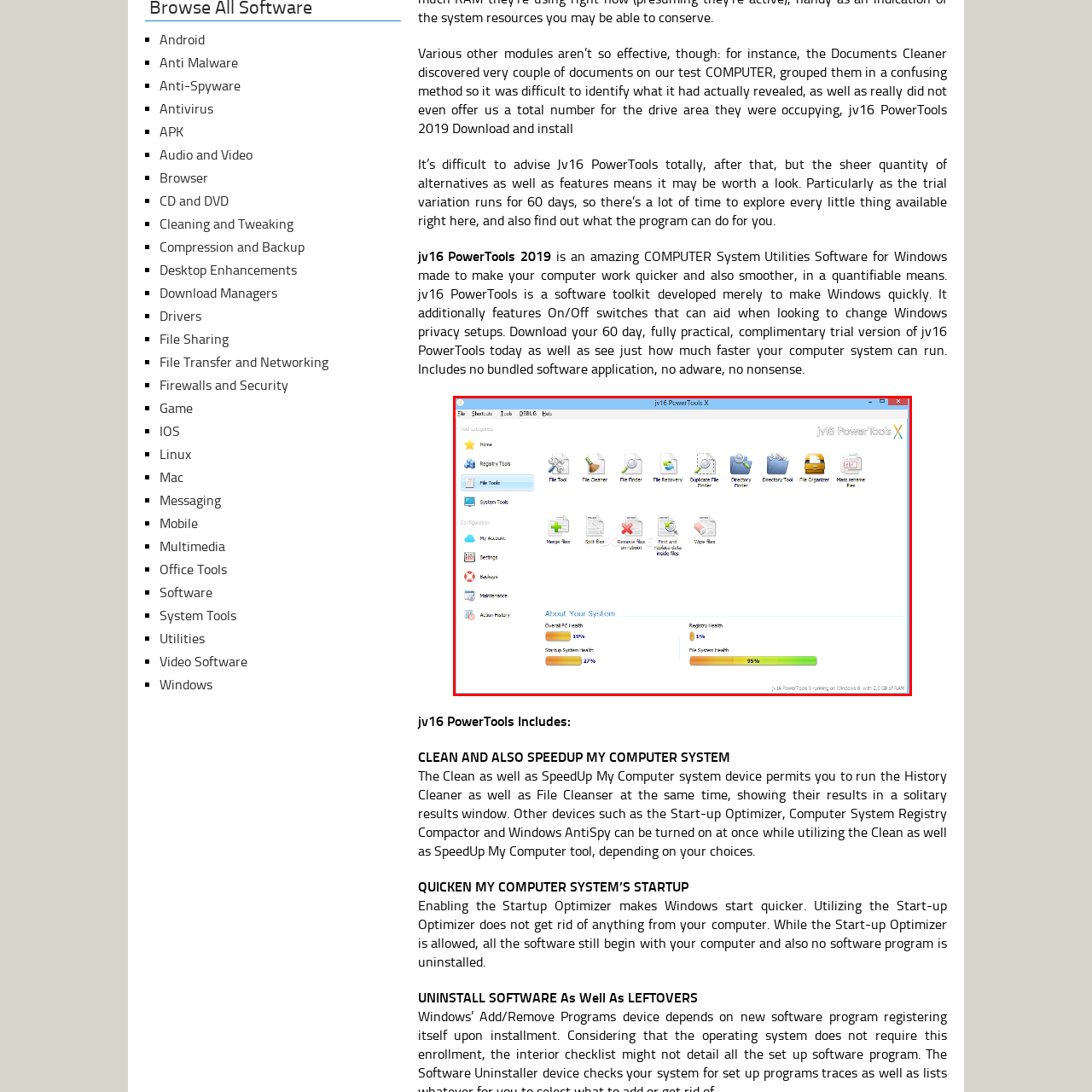What type of icons represent the tool categories?
Concentrate on the image bordered by the red bounding box and offer a comprehensive response based on the image details.

The tool categories, such as 'Registry Tools', 'File Tools', and 'System Tools', are each represented by distinct icons that suggest their functionalities, such as file cleaning, recovery, and optimization.